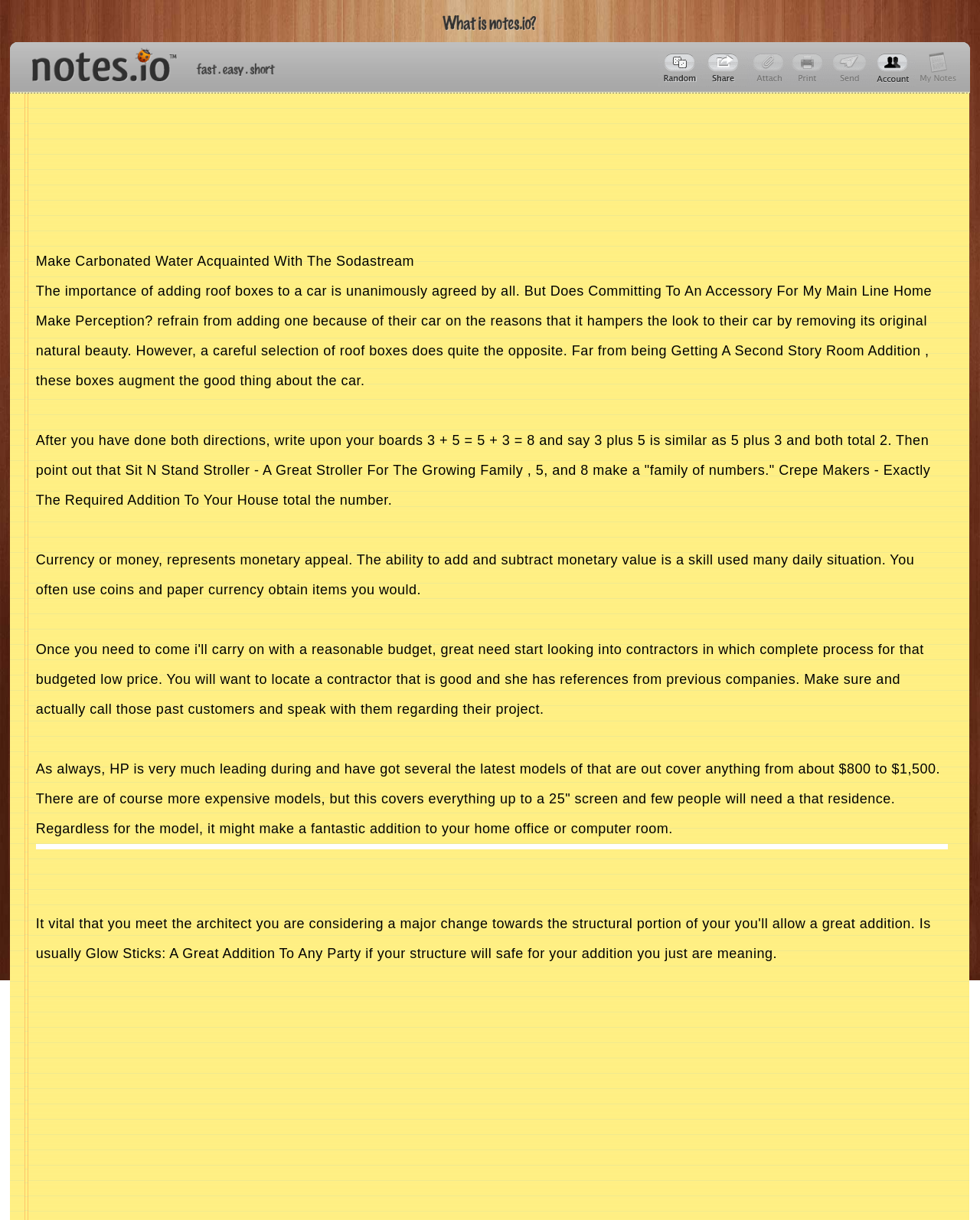Bounding box coordinates are given in the format (top-left x, top-left y, bottom-right x, bottom-right y). All values should be floating point numbers between 0 and 1. Provide the bounding box coordinate for the UI element described as: aria-label="Advertisement" name="aswift_0" title="Advertisement"

[0.037, 0.077, 0.967, 0.202]